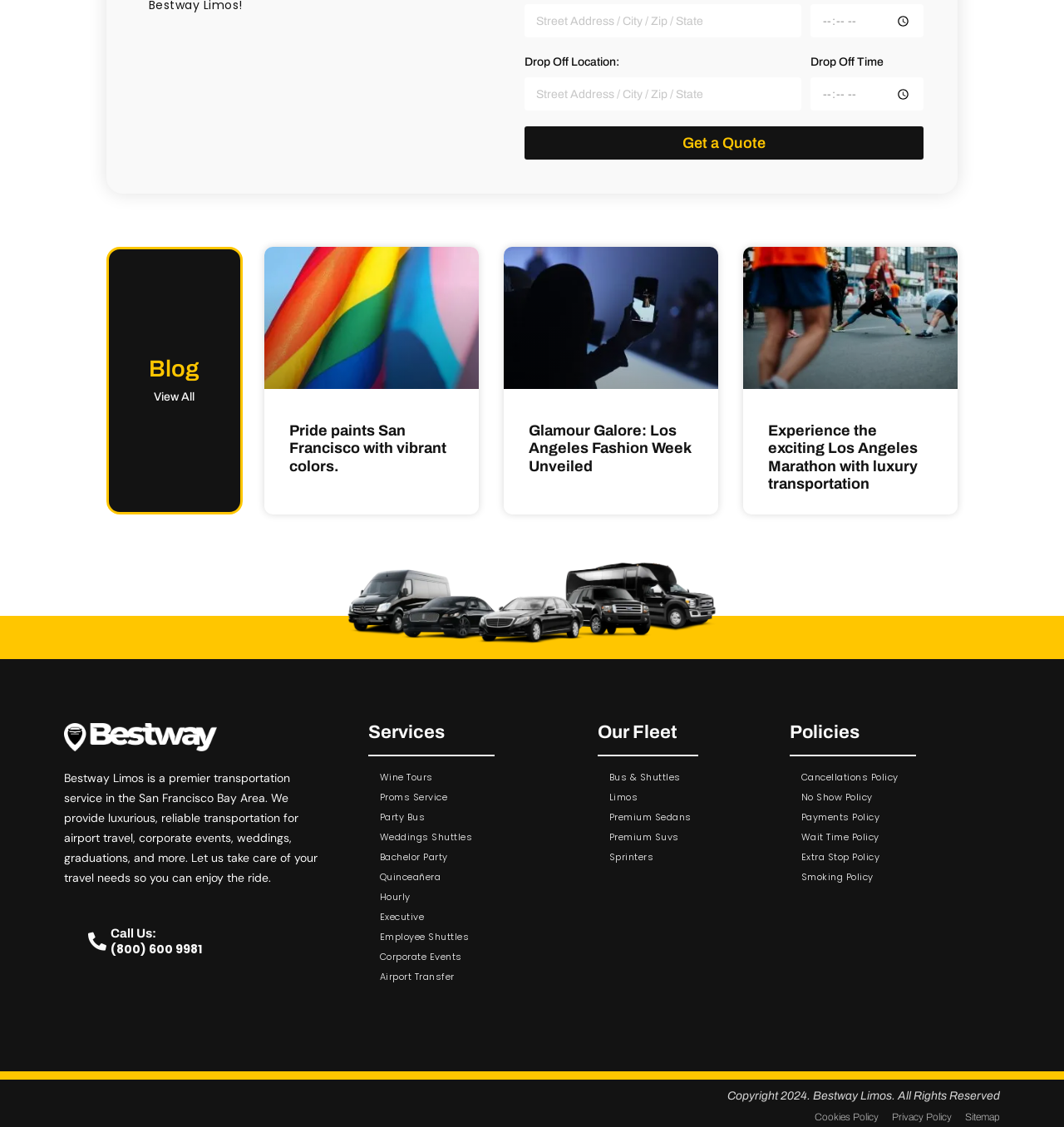Identify the bounding box coordinates of the clickable region required to complete the instruction: "View all blog posts". The coordinates should be given as four float numbers within the range of 0 and 1, i.e., [left, top, right, bottom].

[0.145, 0.347, 0.183, 0.358]